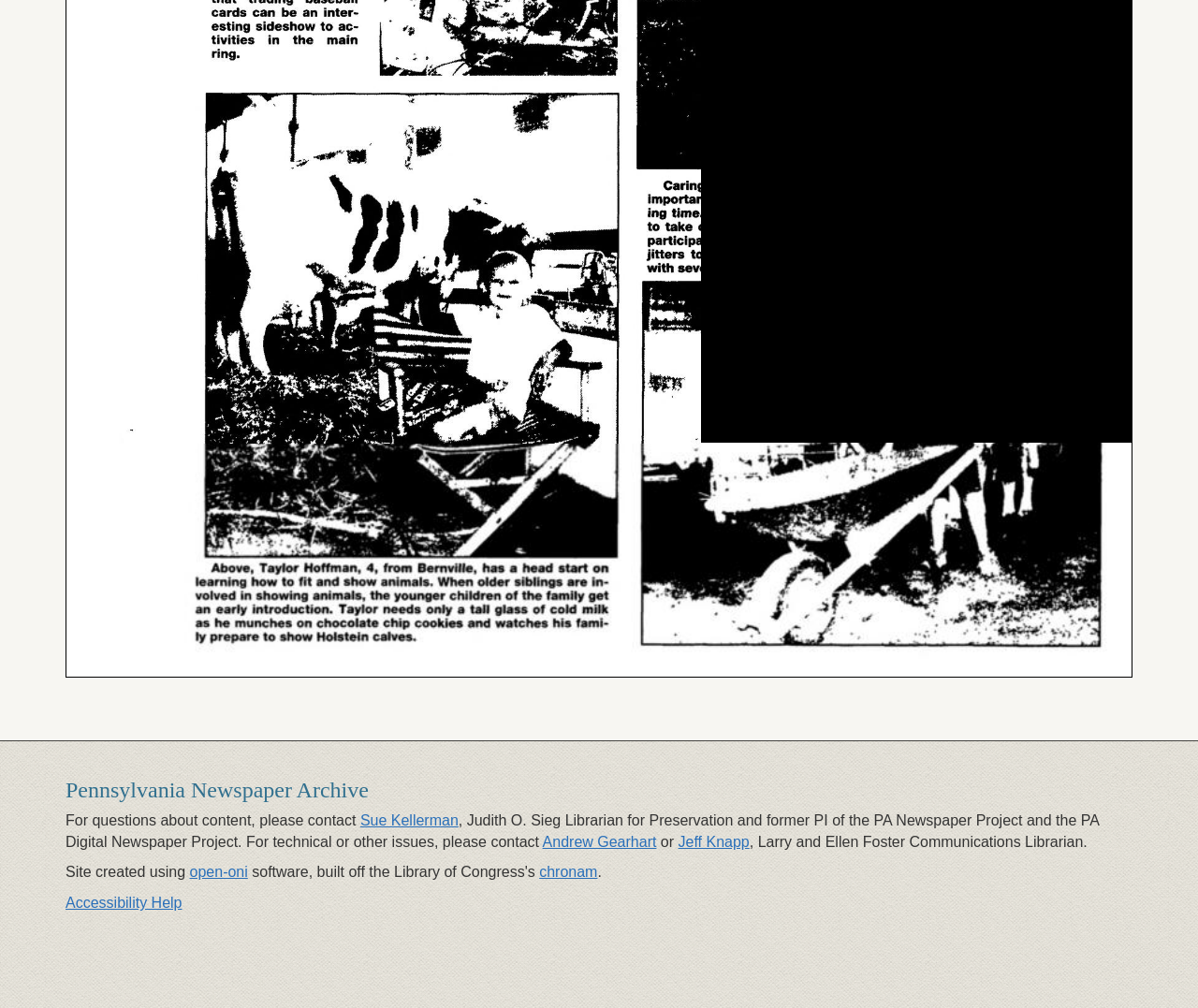Refer to the image and provide an in-depth answer to the question:
What is the name of the librarian mentioned at the bottom?

The webpage mentions 'Larry and Ellen Foster Communications Librarian' at the bottom, which is the name of the librarian mentioned.